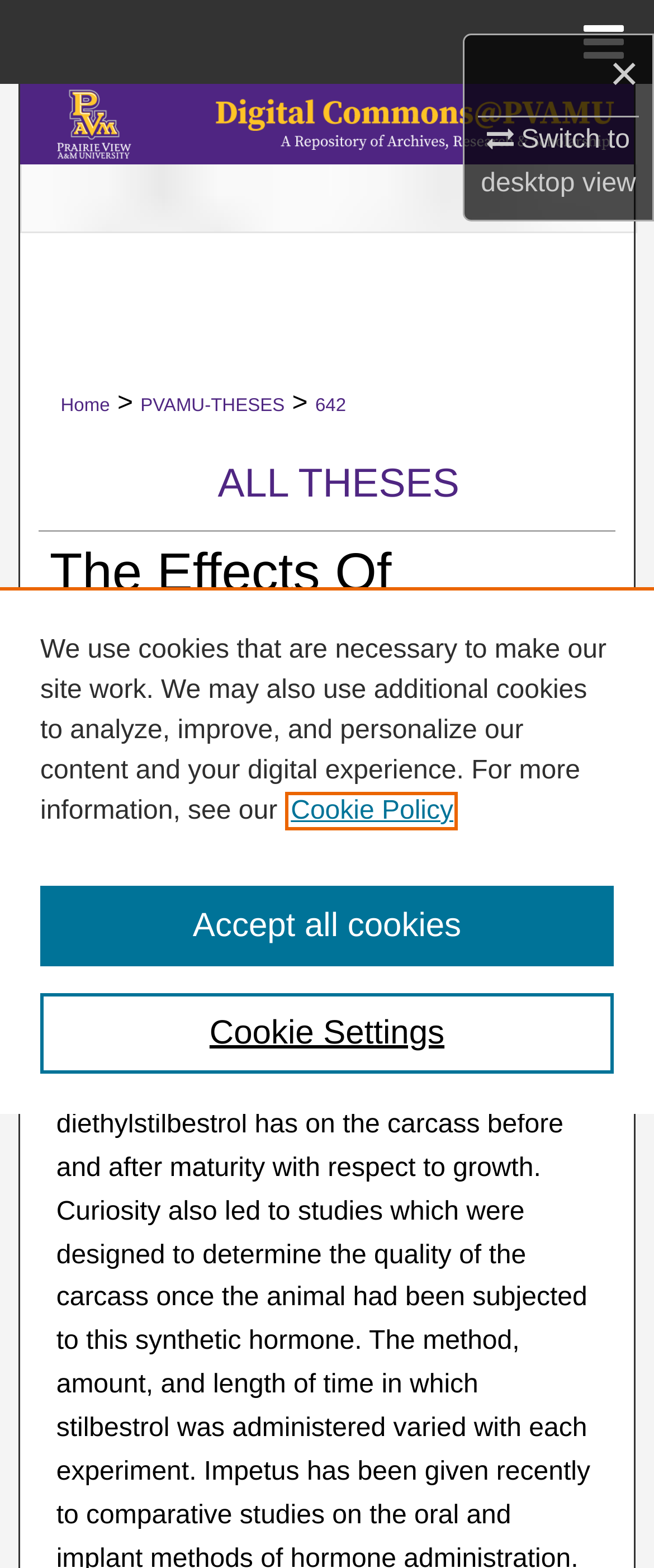Please find the bounding box coordinates of the clickable region needed to complete the following instruction: "View thesis 'The Effects Of Diethylstilbestrol Administration On Beef Cattle Production'". The bounding box coordinates must consist of four float numbers between 0 and 1, i.e., [left, top, right, bottom].

[0.076, 0.322, 0.924, 0.459]